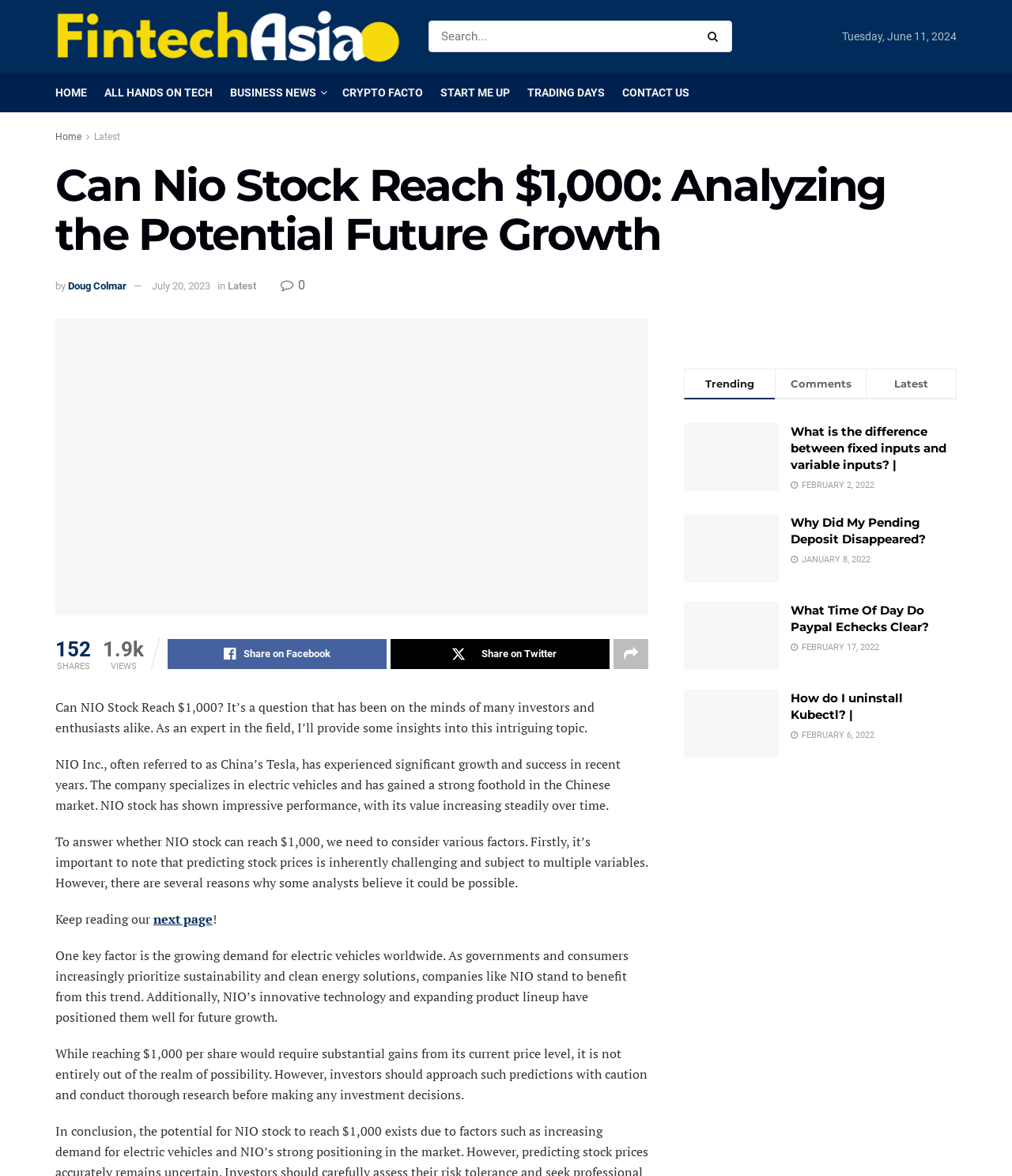Determine the heading of the webpage and extract its text content.

Can Nio Stock Reach $1,000: Analyzing the Potential Future Growth